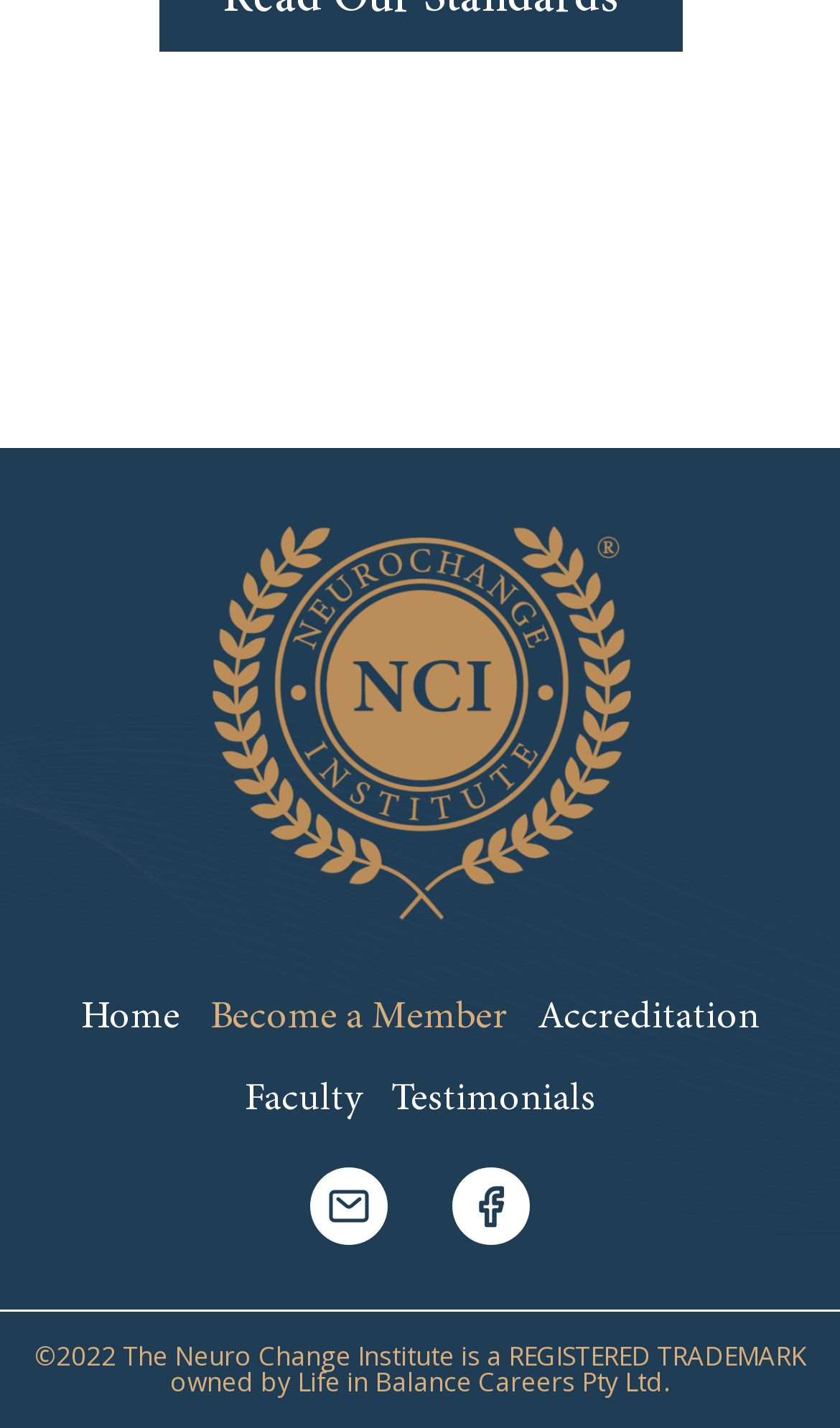Locate the bounding box of the UI element with the following description: "Jan »".

None